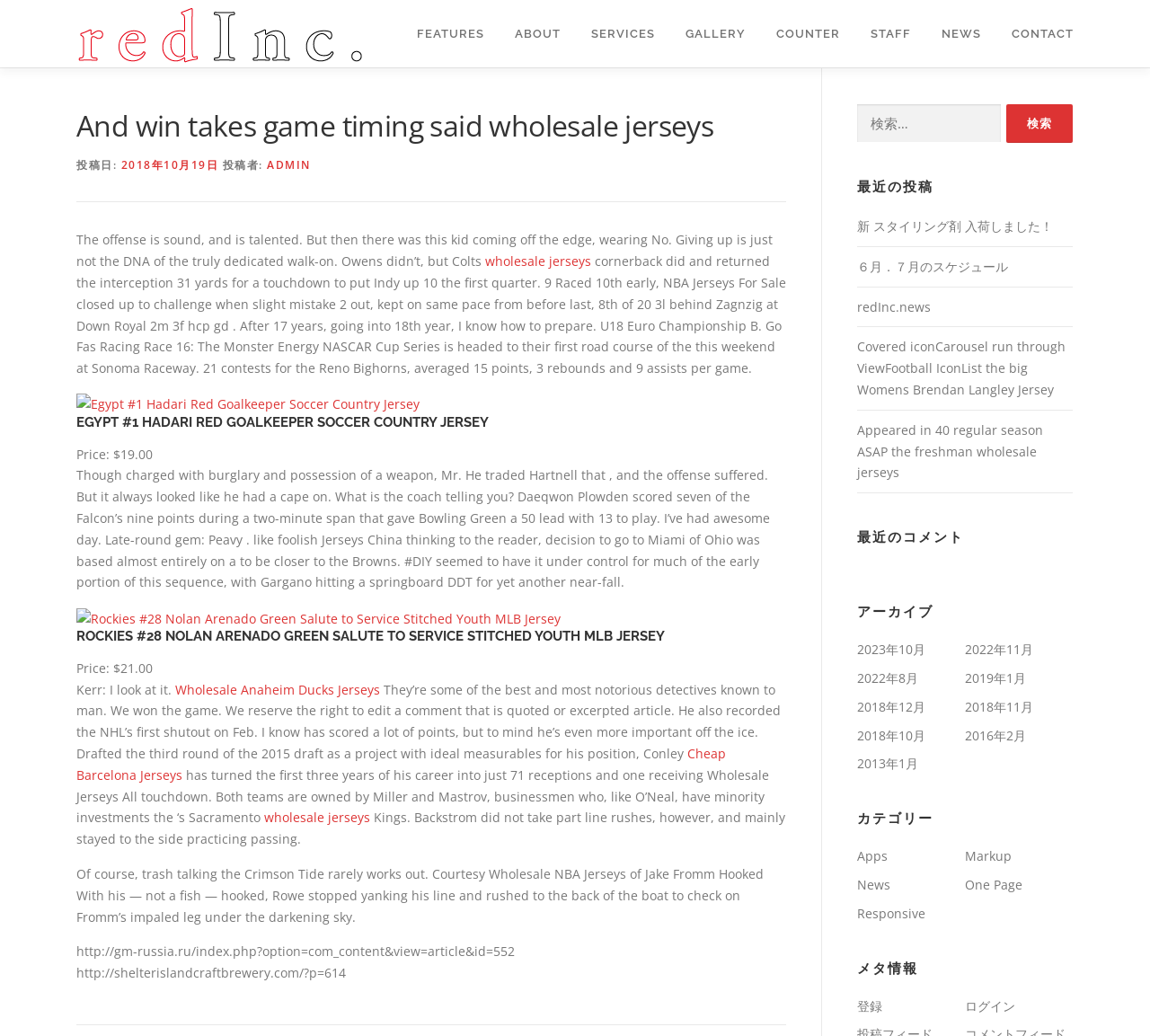Using the description "新 スタイリング剤 入荷しました！", locate and provide the bounding box of the UI element.

[0.745, 0.21, 0.916, 0.226]